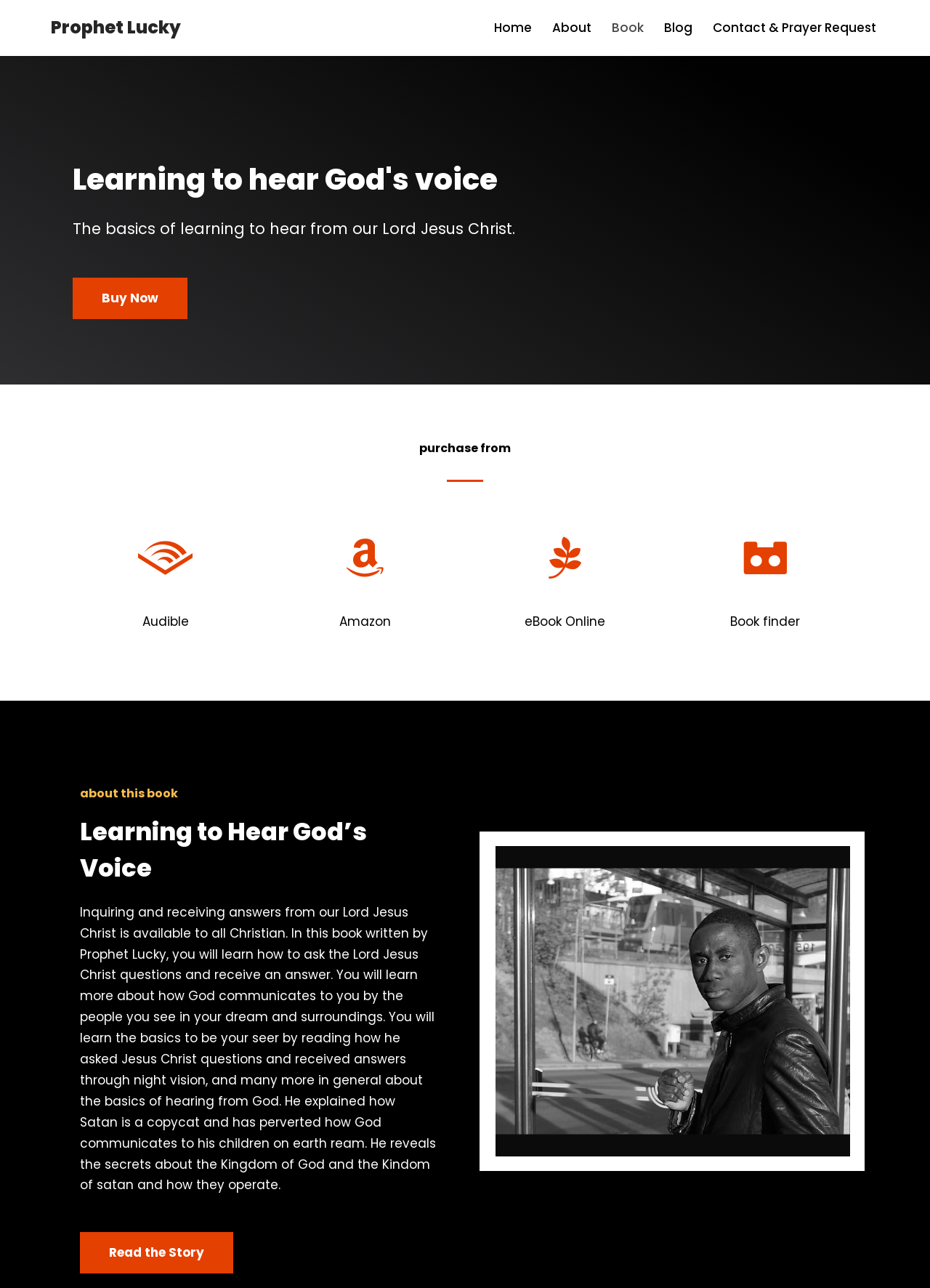Using the element description Read the Story, predict the bounding box coordinates for the UI element. Provide the coordinates in (top-left x, top-left y, bottom-right x, bottom-right y) format with values ranging from 0 to 1.

[0.086, 0.957, 0.251, 0.989]